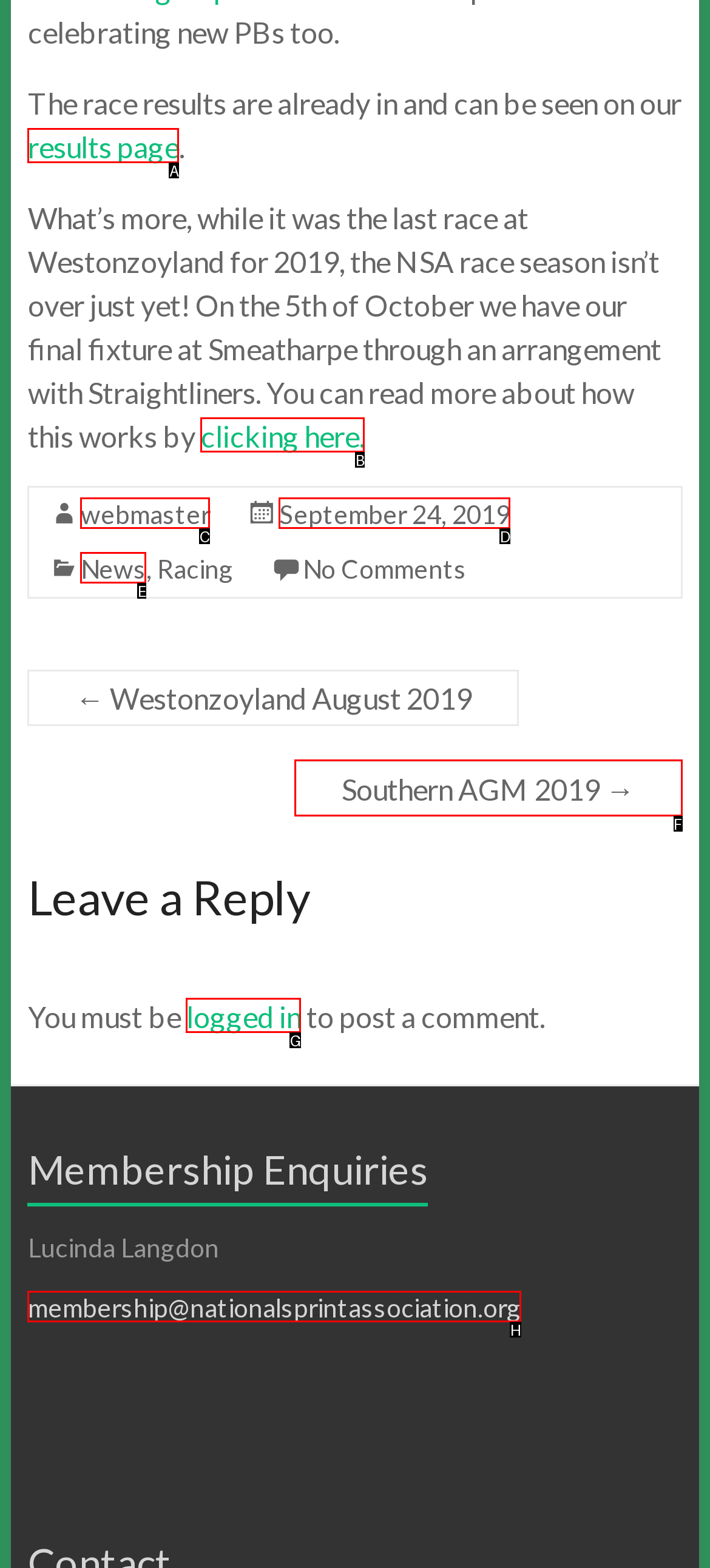Identify the correct letter of the UI element to click for this task: view results page
Respond with the letter from the listed options.

A